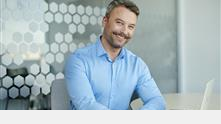Examine the image carefully and respond to the question with a detailed answer: 
What is the man's demeanor?

The man's facial expression and posture suggest a cheerful demeanor, which is mentioned in the caption as an indicator of his confidence and approachability.